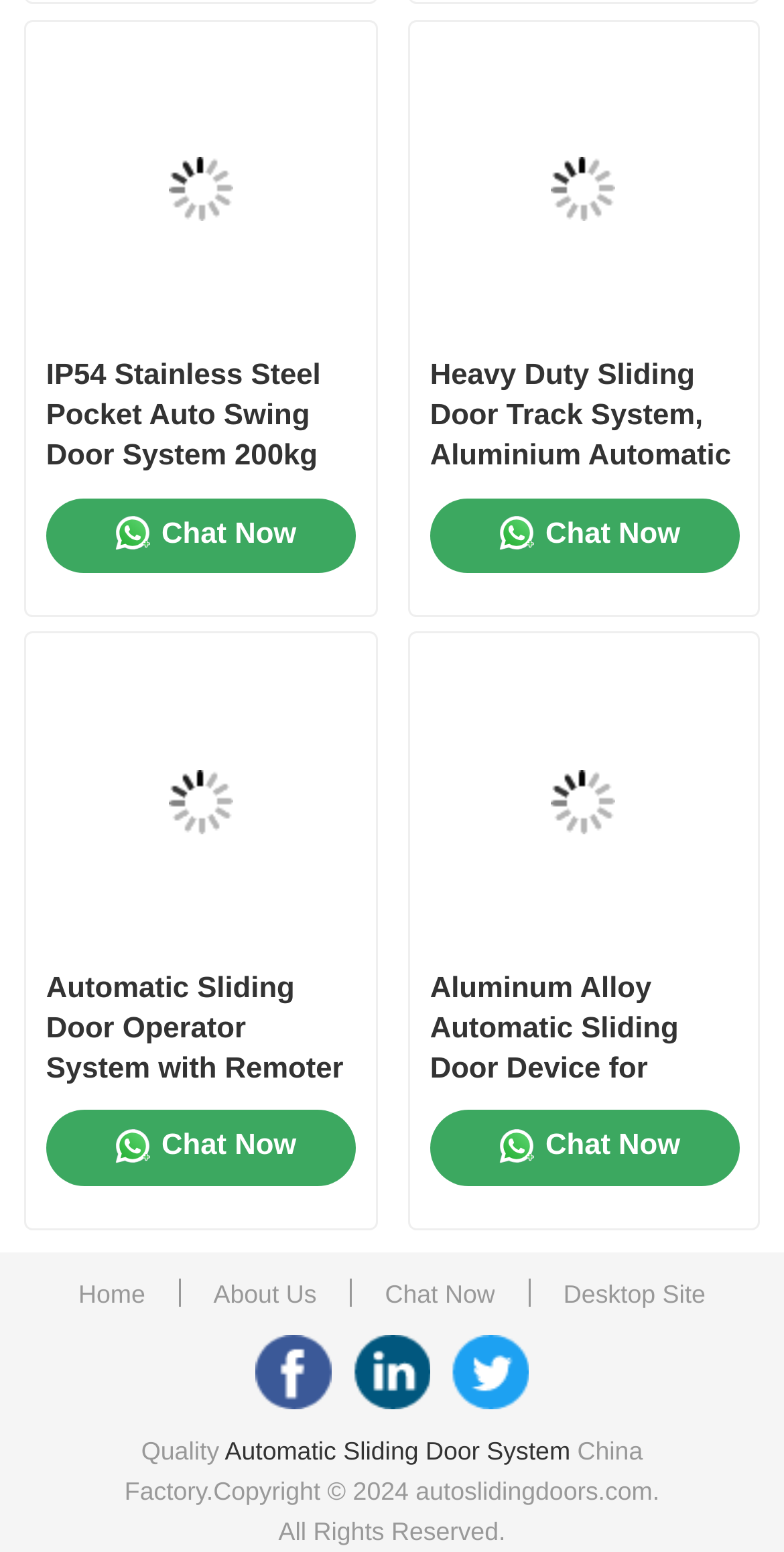Answer the following query with a single word or phrase:
How many 'Chat Now' links are there?

3